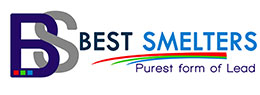Explain the image with as much detail as possible.

The image features the logo of "BEST SMELTERS," a company that proudly claims to provide the "Purest form of Lead." The logo prominently displays the initials "BS," creatively stylized with a modern and vibrant design. The lettering is enhanced with a mix of colors that suggest reliability and quality. Below the name, the tagline reinforces the company's commitment to purity in its products, making it clear that BEST SMELTERS positions itself as a leader in the lead smelting industry. This logo effectively conveys professionalism and trustworthiness to potential clients and stakeholders.